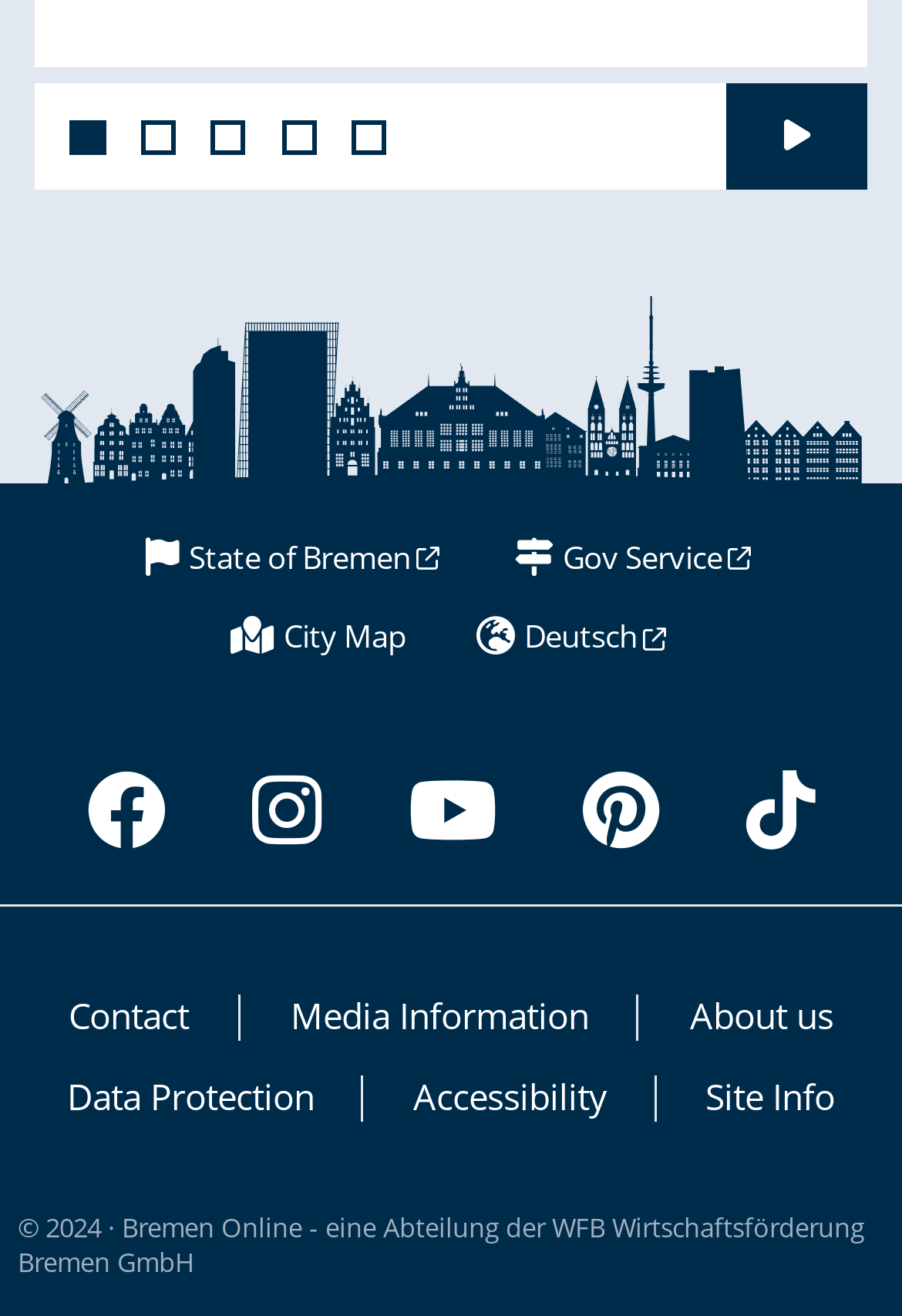Determine the bounding box coordinates for the area that should be clicked to carry out the following instruction: "Click the 'Turfcor: Lawn and Tree Care' link".

None